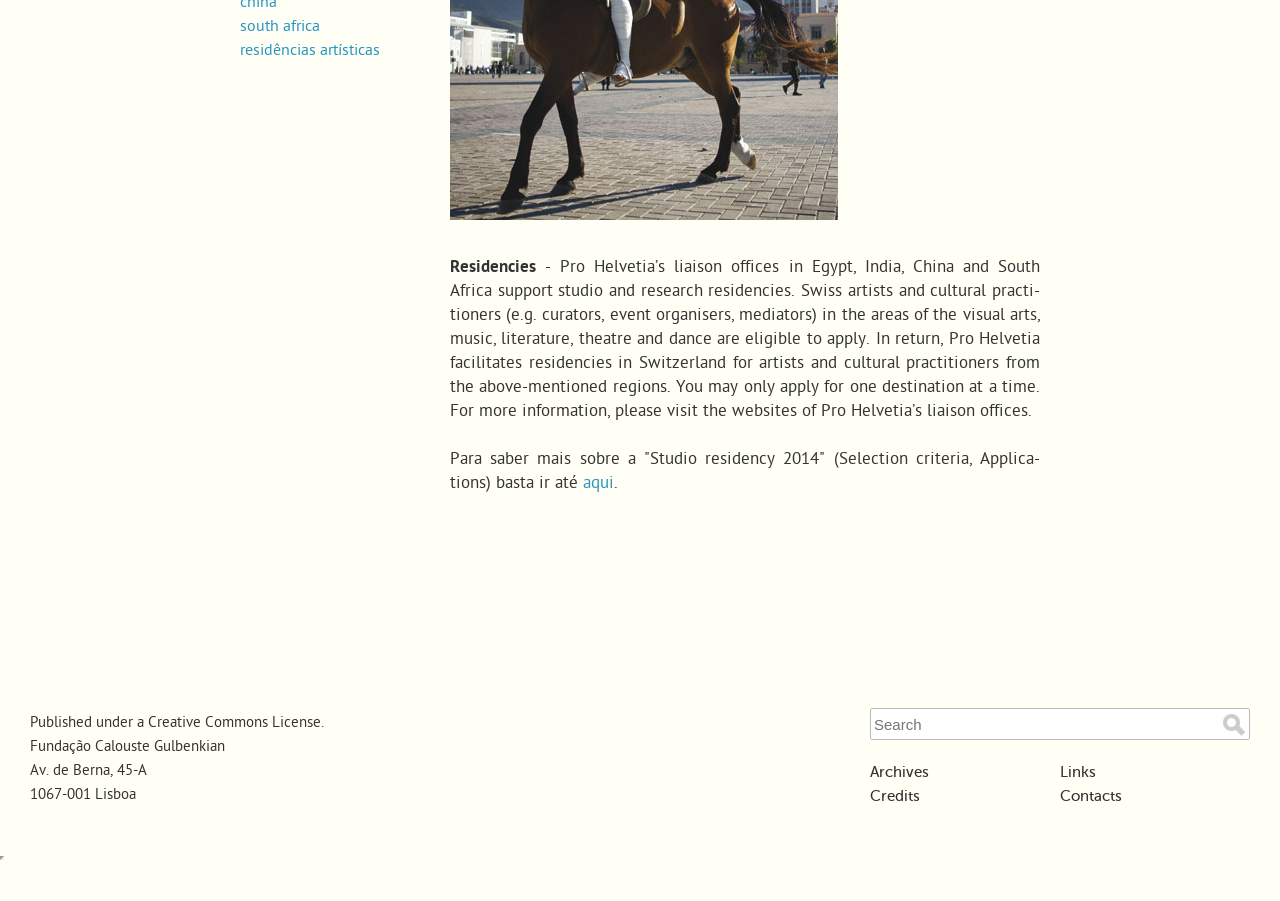Determine the bounding box coordinates of the section I need to click to execute the following instruction: "visit 'Archives'". Provide the coordinates as four float numbers between 0 and 1, i.e., [left, top, right, bottom].

[0.68, 0.848, 0.726, 0.866]